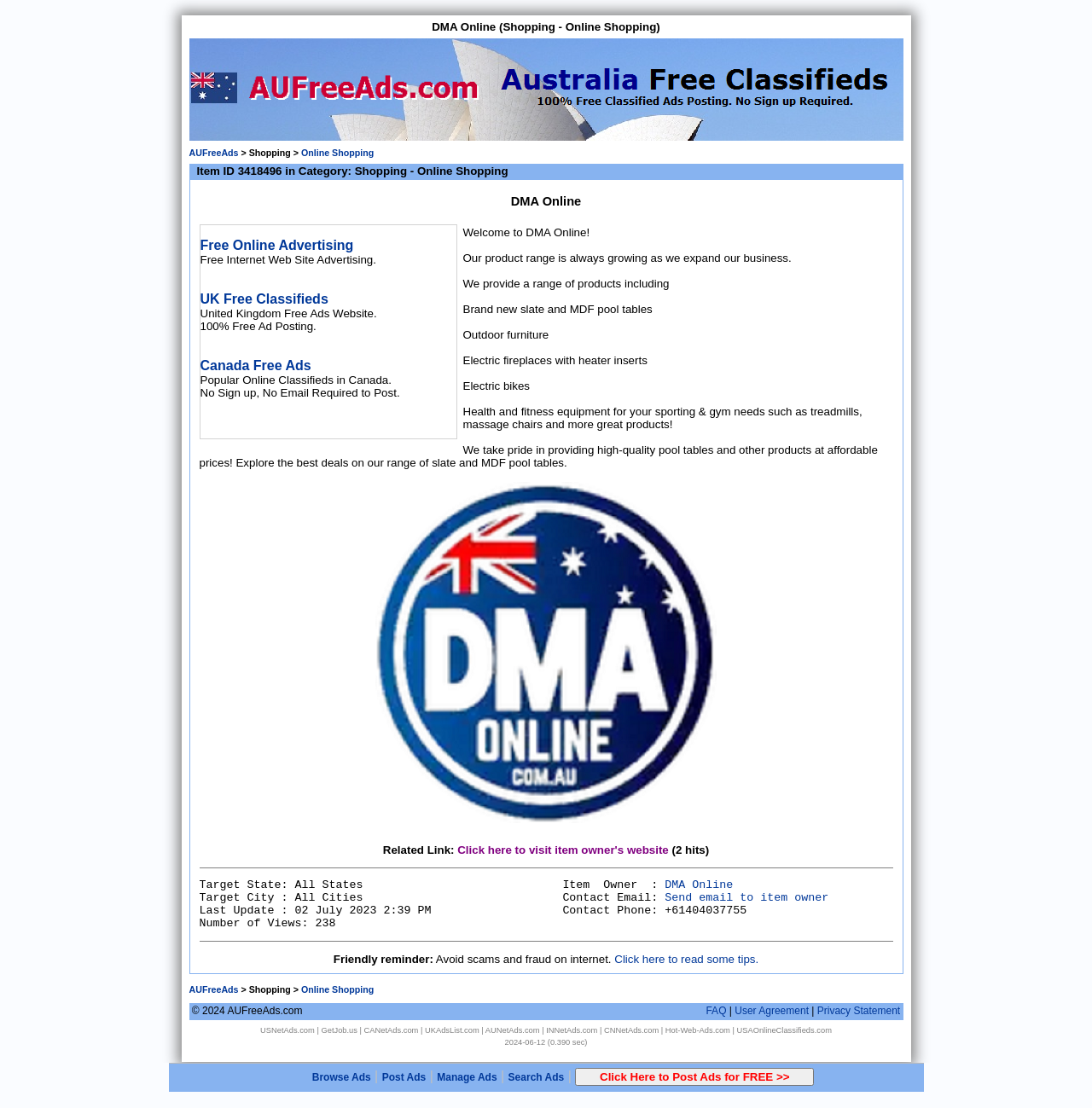What is the contact phone number of the item owner?
Can you give a detailed and elaborate answer to the question?

The contact phone number of the item owner can be found in the layout table cell element, which displays the item owner's details, including the 'Contact Phone: +61404037755'.